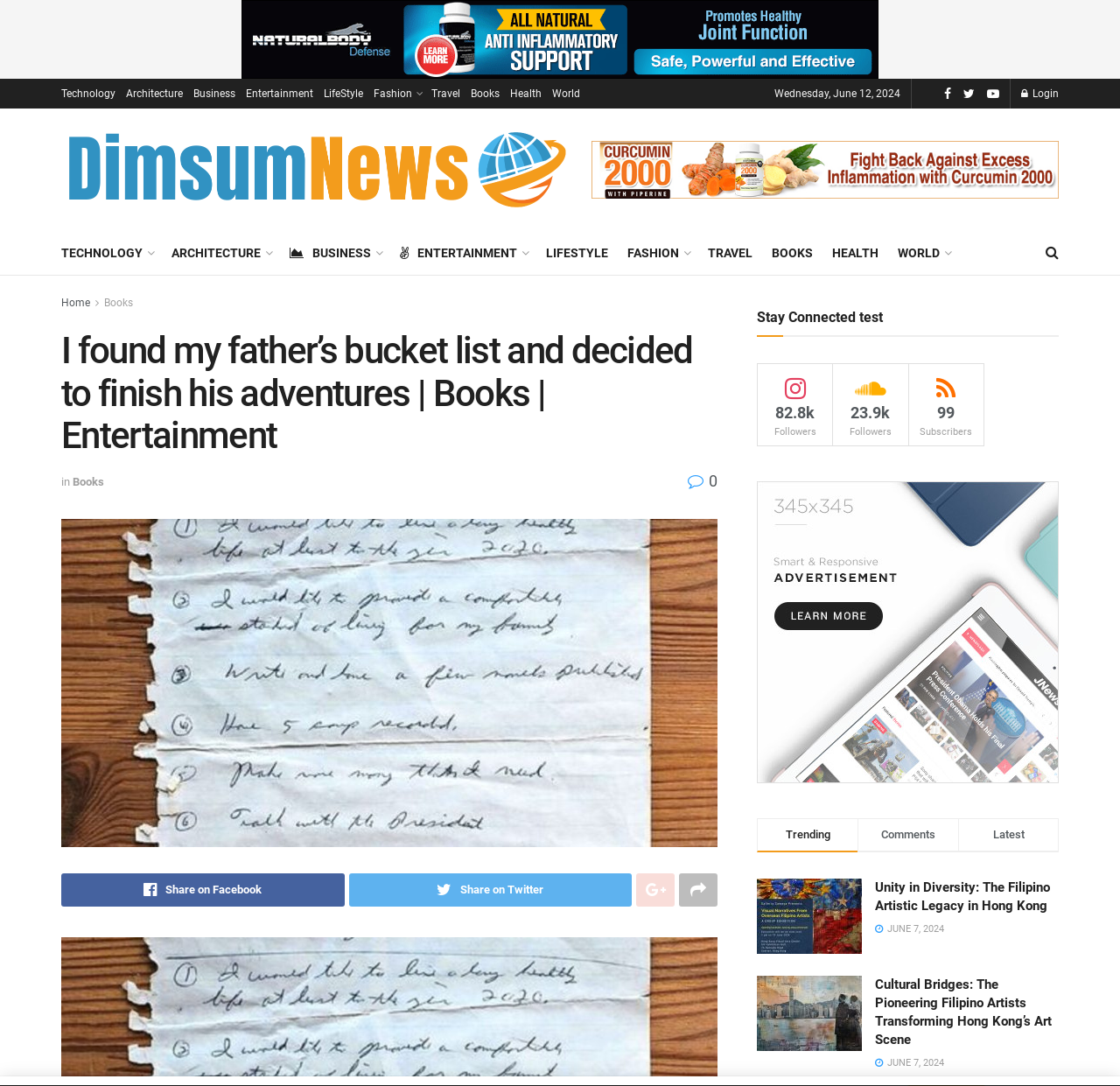Please identify the bounding box coordinates of the area I need to click to accomplish the following instruction: "Click on the 'Login' button".

[0.912, 0.073, 0.945, 0.1]